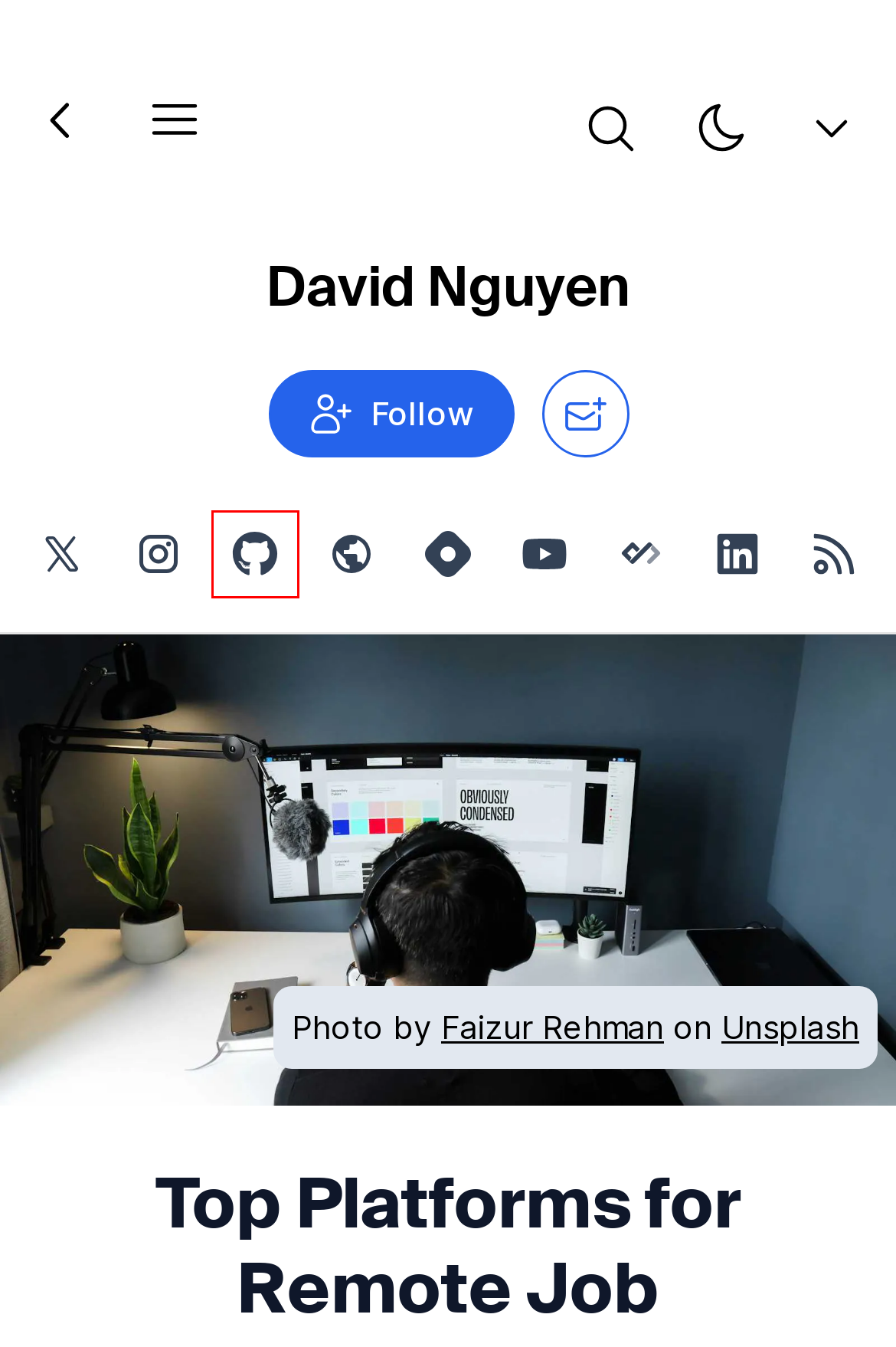You are given a screenshot of a webpage with a red rectangle bounding box. Choose the best webpage description that matches the new webpage after clicking the element in the bounding box. Here are the candidates:
A. BEON.tech - Unlock innovation with top-tier talent from Latin America
B. Apple Pay Bắt Đầu Hỗ Trợ Thẻ VISA Của TPBank và VPBank Ở Việt Nam
C. David Nguyen | daily.dev
D. Faizur Rehman (@fazurrehman) | Unsplash Photo Community
E. hoangsvit (David Nguyen) · GitHub
F. David Nguyen
G. David Nguyen — Hashnode
H. 1,600+ Top Remote Jobs: Freelance and Full-time - Arc

E